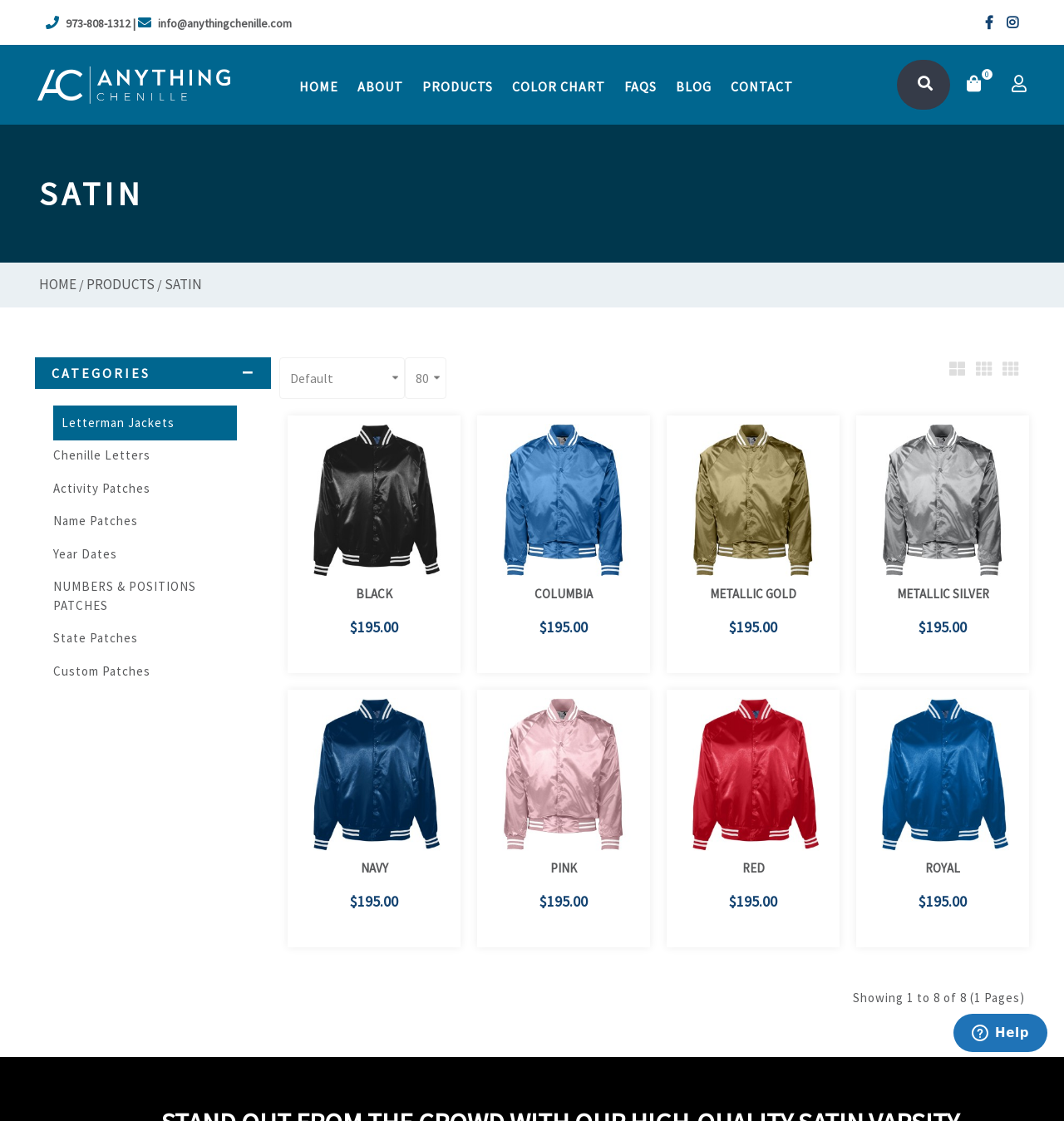Pinpoint the bounding box coordinates of the element you need to click to execute the following instruction: "View satin products". The bounding box should be represented by four float numbers between 0 and 1, in the format [left, top, right, bottom].

[0.155, 0.245, 0.19, 0.262]